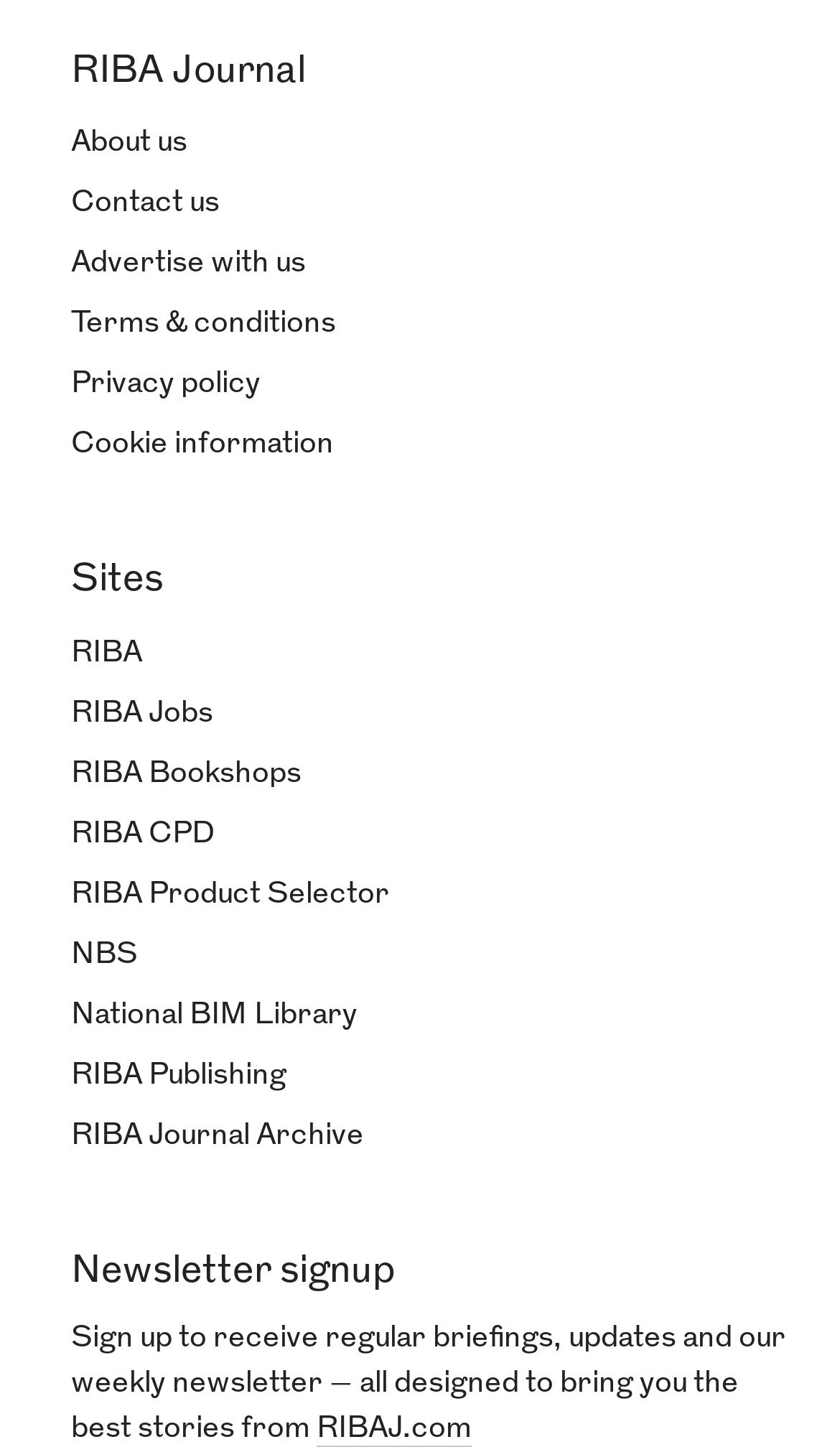Determine the bounding box coordinates for the UI element with the following description: "NBS". The coordinates should be four float numbers between 0 and 1, represented as [left, top, right, bottom].

[0.085, 0.649, 0.164, 0.672]